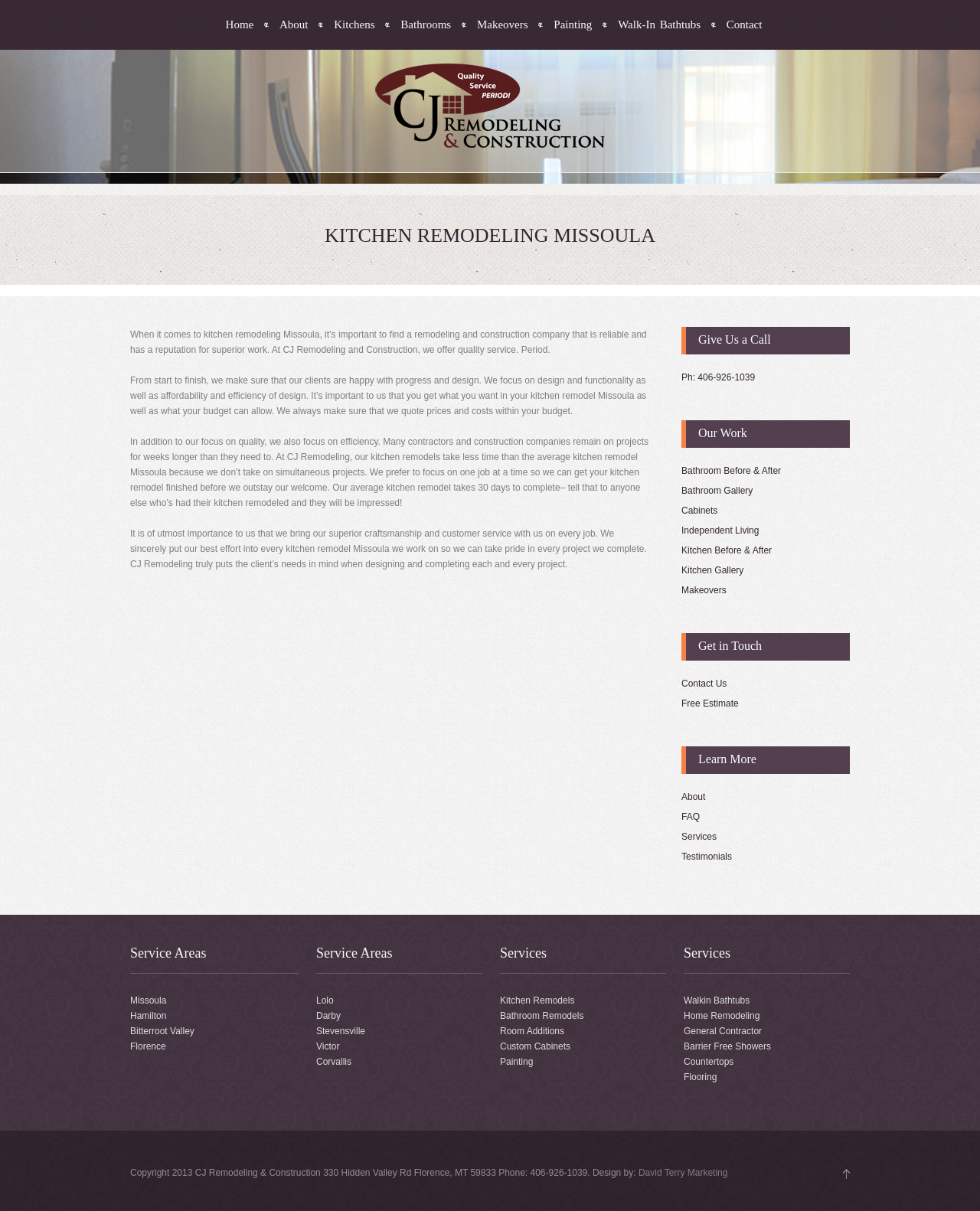Please identify the bounding box coordinates of the area that needs to be clicked to fulfill the following instruction: "Click on 'Kitchens'."

[0.341, 0.016, 0.383, 0.025]